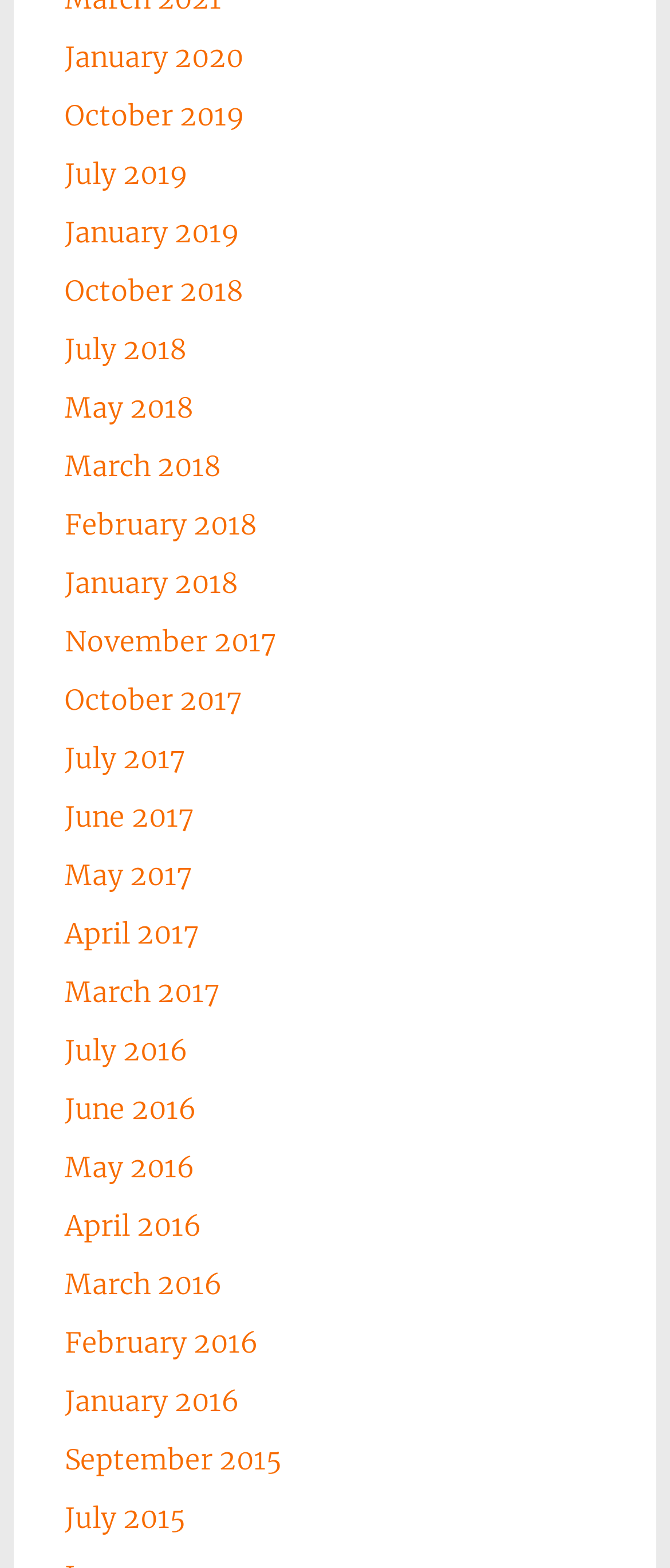Determine the bounding box coordinates of the clickable region to follow the instruction: "view July 2019".

[0.097, 0.099, 0.282, 0.121]